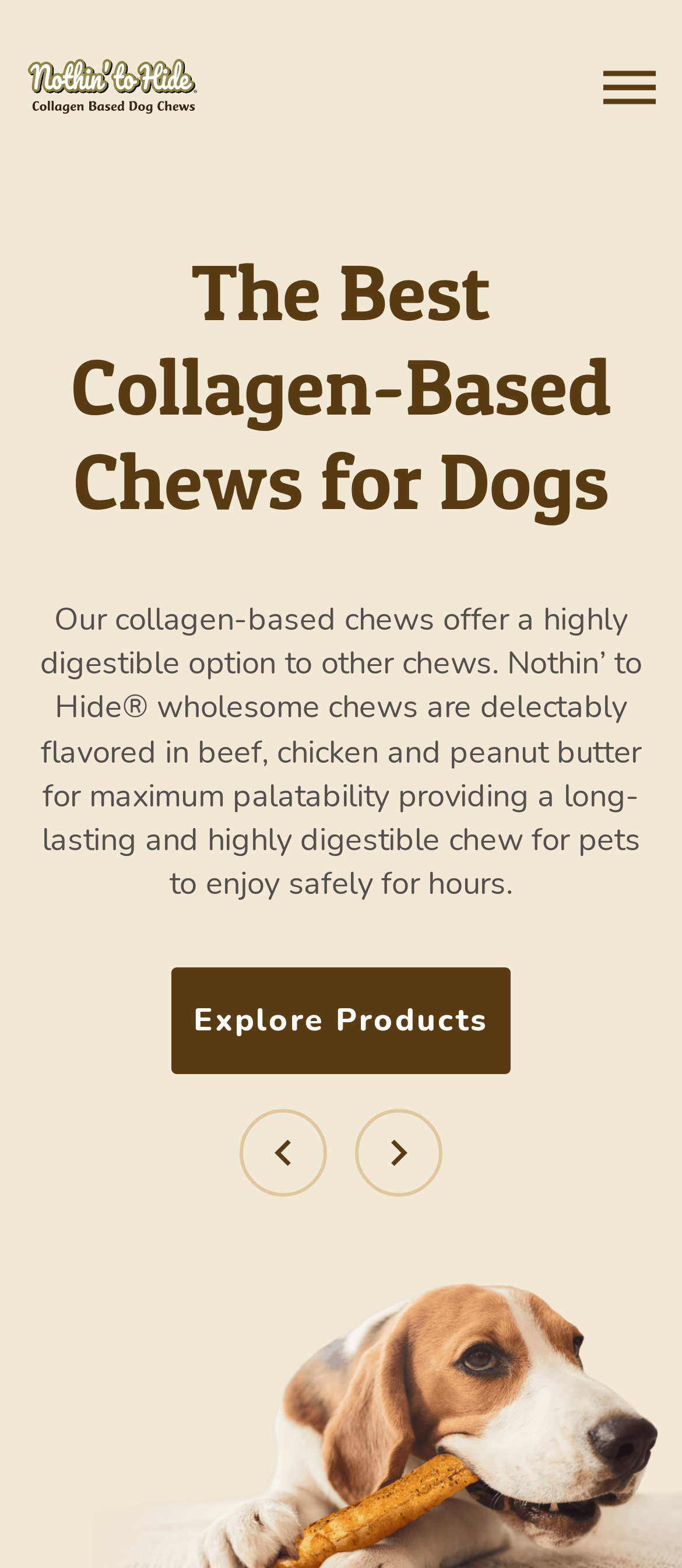Determine the bounding box coordinates (top-left x, top-left y, bottom-right x, bottom-right y) of the UI element described in the following text: Explore Products

[0.25, 0.617, 0.75, 0.685]